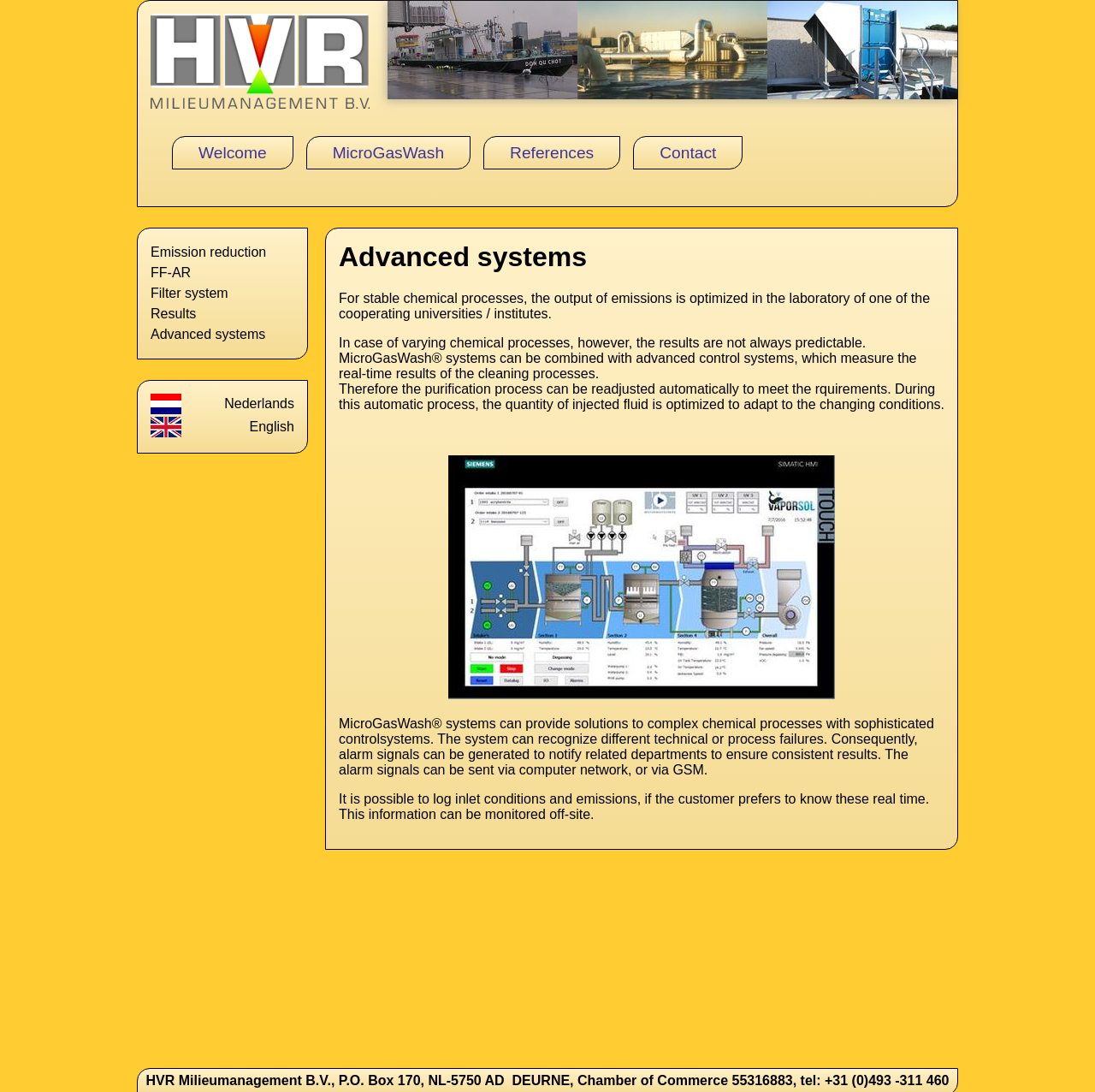Respond concisely with one word or phrase to the following query:
Can MicroGasWash systems recognize technical failures?

Yes